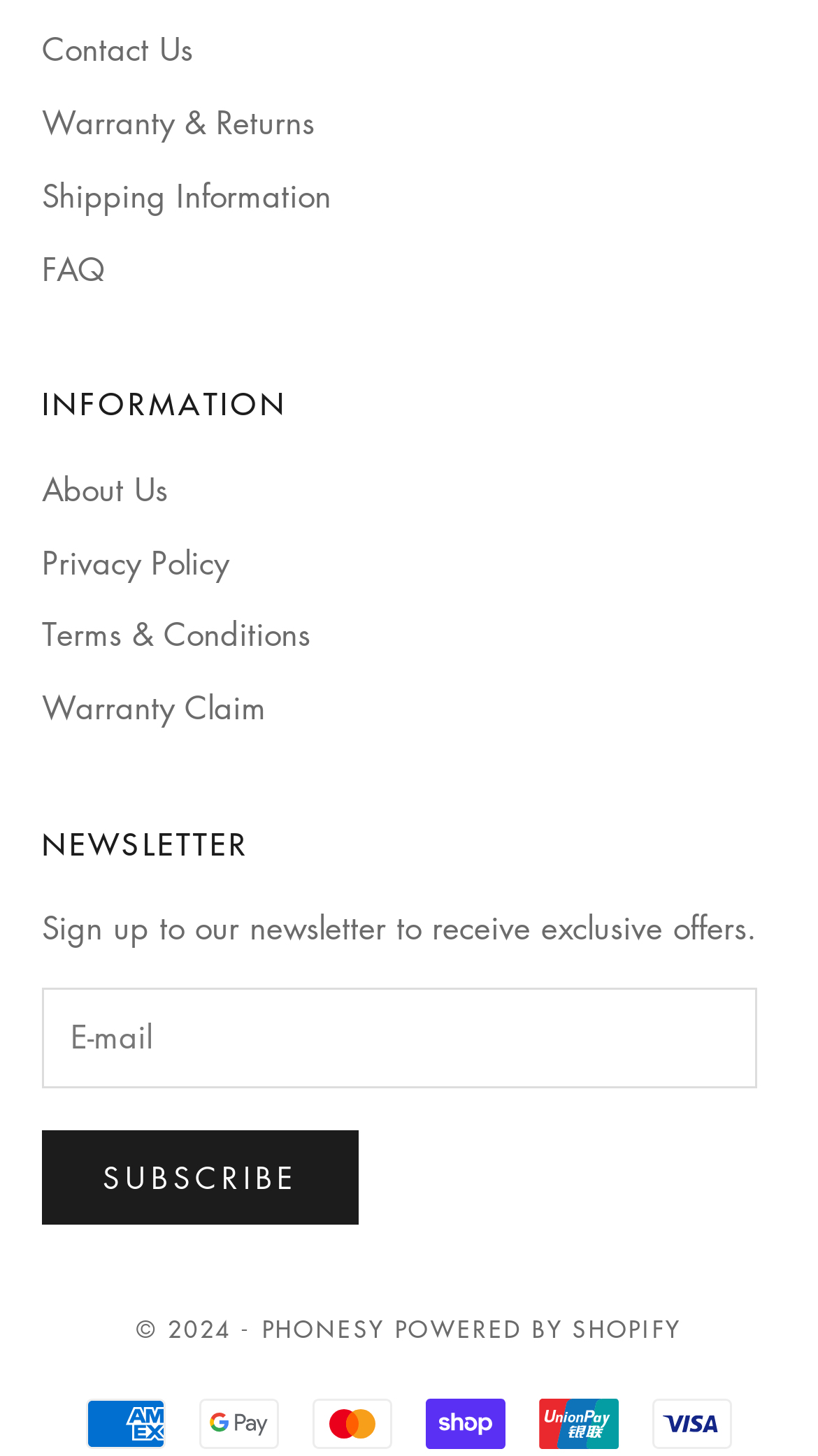Specify the bounding box coordinates of the area to click in order to follow the given instruction: "Check FAQ."

[0.051, 0.169, 0.128, 0.198]